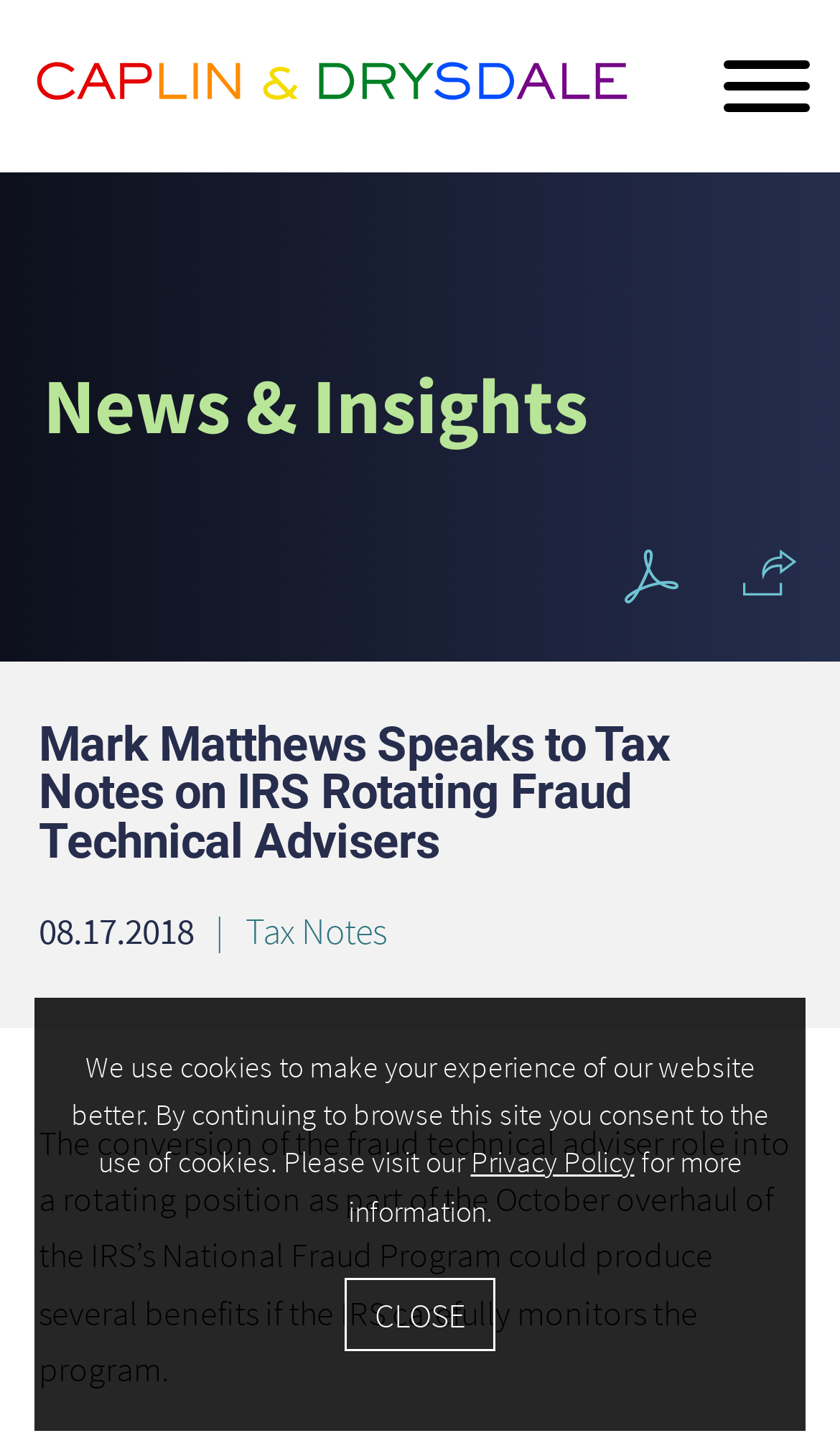Please locate the bounding box coordinates of the element that should be clicked to achieve the given instruction: "View the News & Insights".

[0.051, 0.245, 0.7, 0.313]